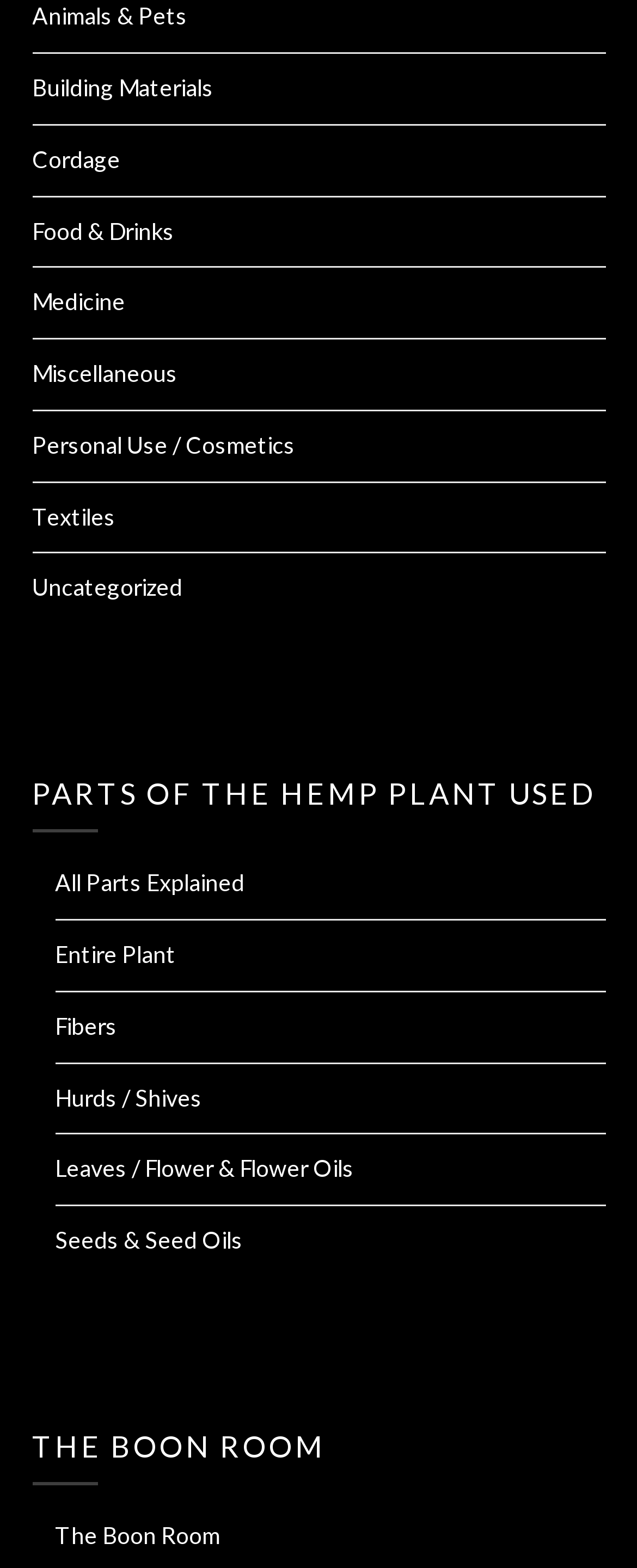What is the first category listed?
Answer the question with detailed information derived from the image.

I looked at the links under the root element and found the first category to be 'Animals & Pets'.